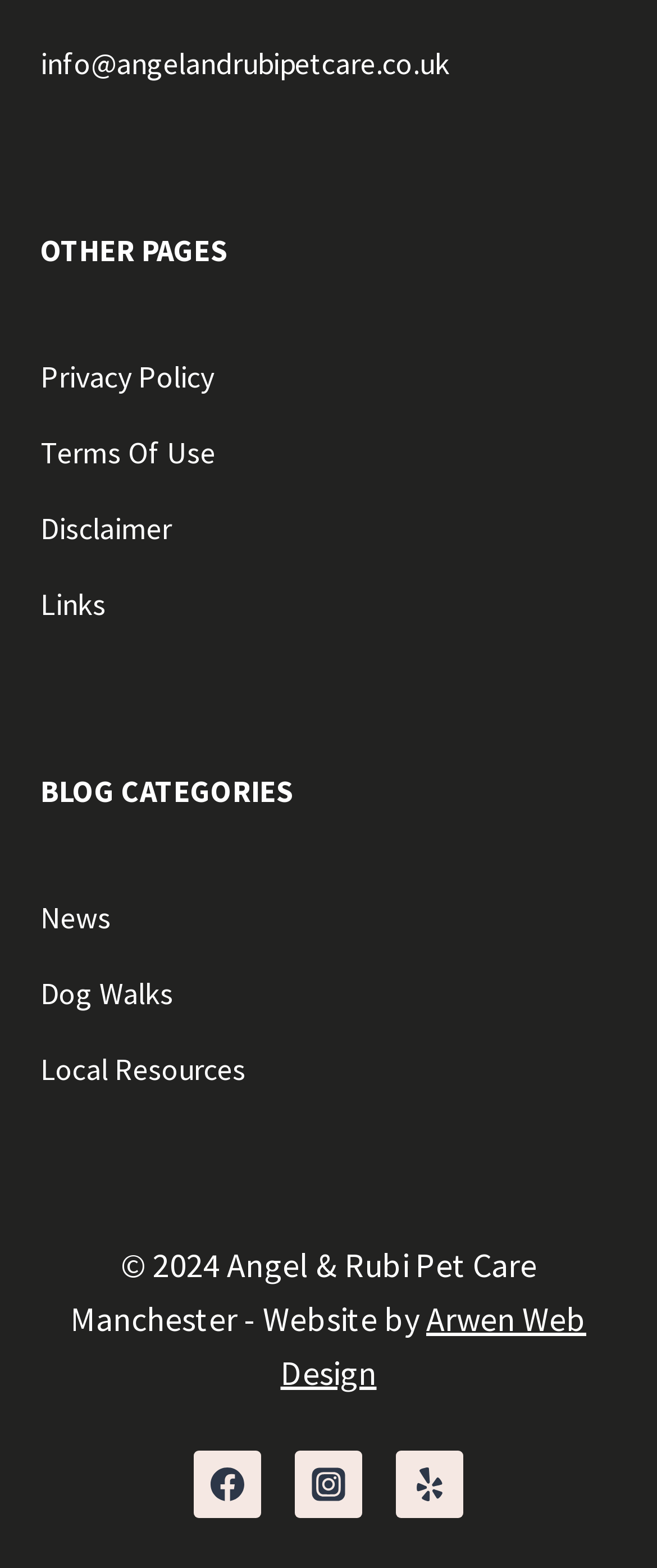Please find the bounding box coordinates in the format (top-left x, top-left y, bottom-right x, bottom-right y) for the given element description. Ensure the coordinates are floating point numbers between 0 and 1. Description: Links

[0.062, 0.373, 0.162, 0.398]